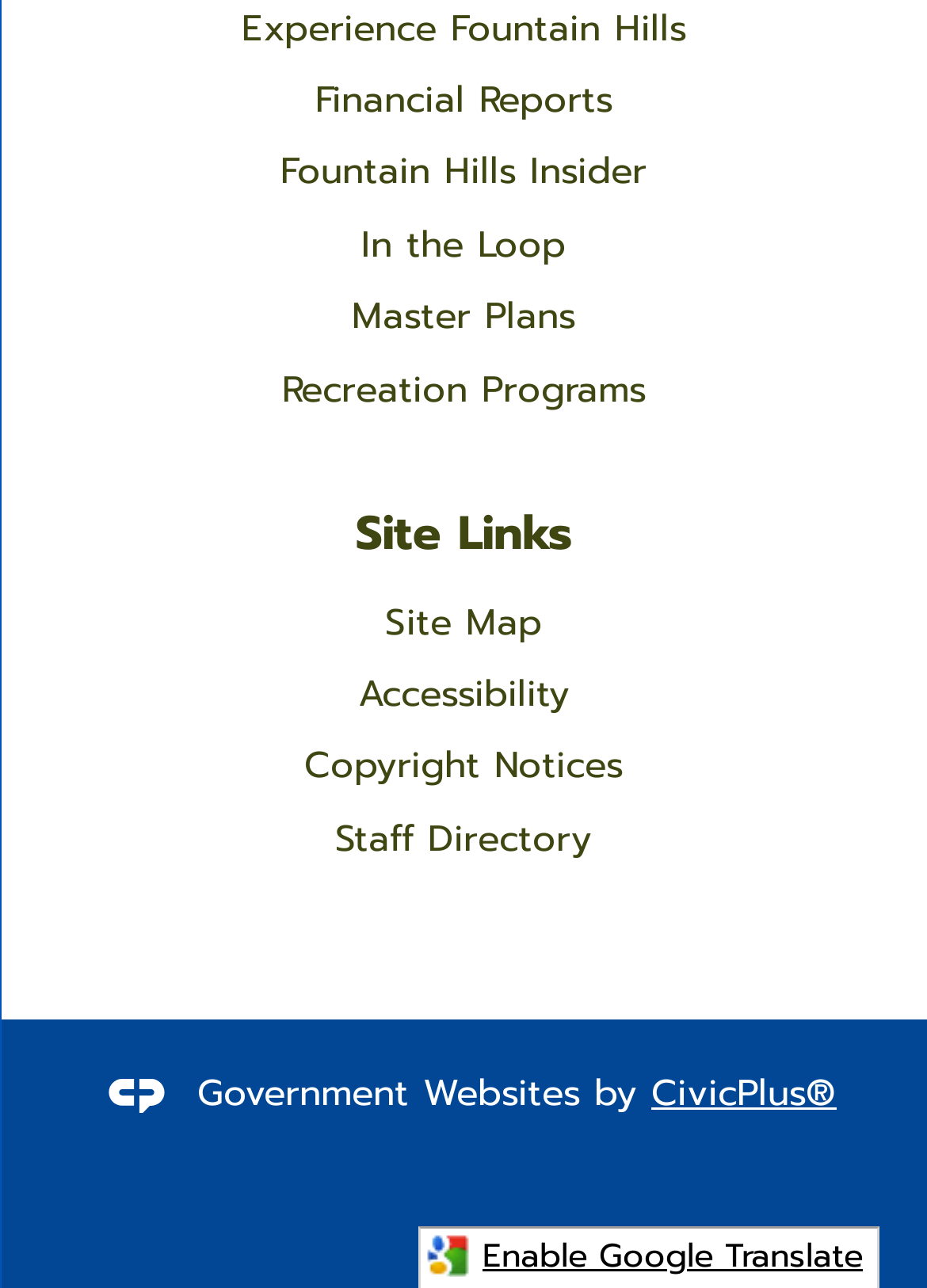Could you specify the bounding box coordinates for the clickable section to complete the following instruction: "Click the 'Menu' button"?

None